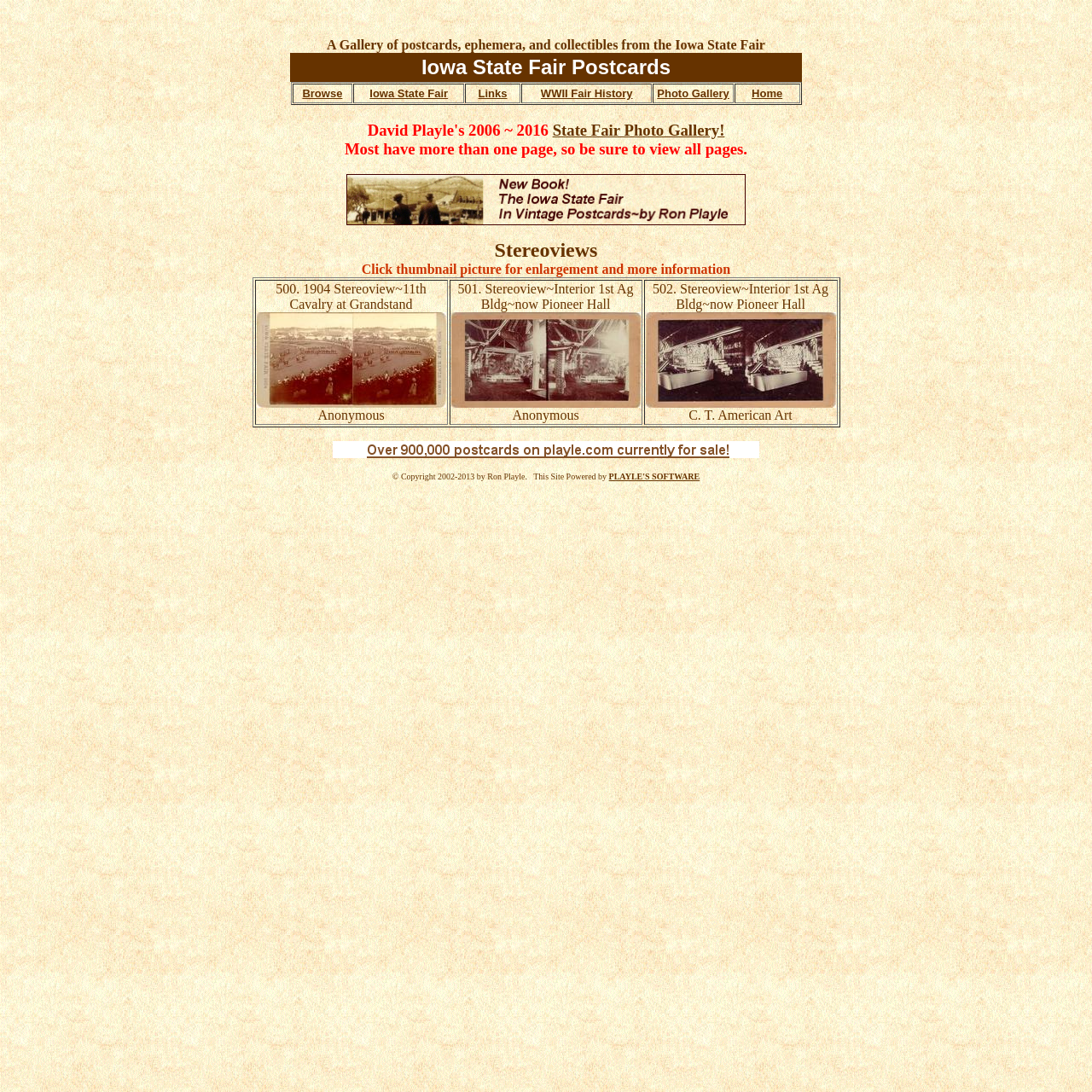Given the element description "State Fair Photo Gallery!", identify the bounding box of the corresponding UI element.

[0.506, 0.111, 0.664, 0.127]